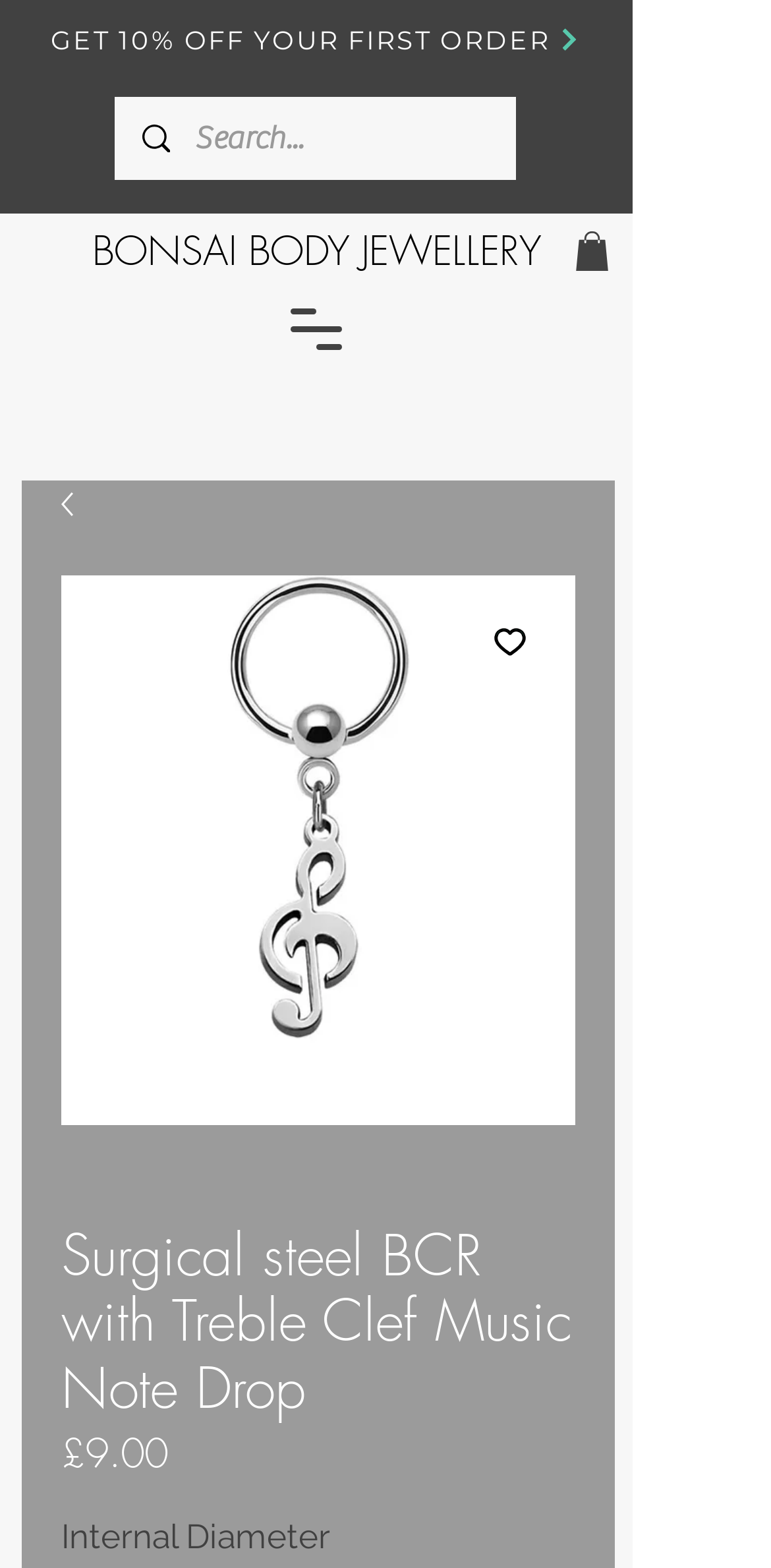Can you extract the headline from the webpage for me?

Surgical steel BCR with Treble Clef Music Note Drop